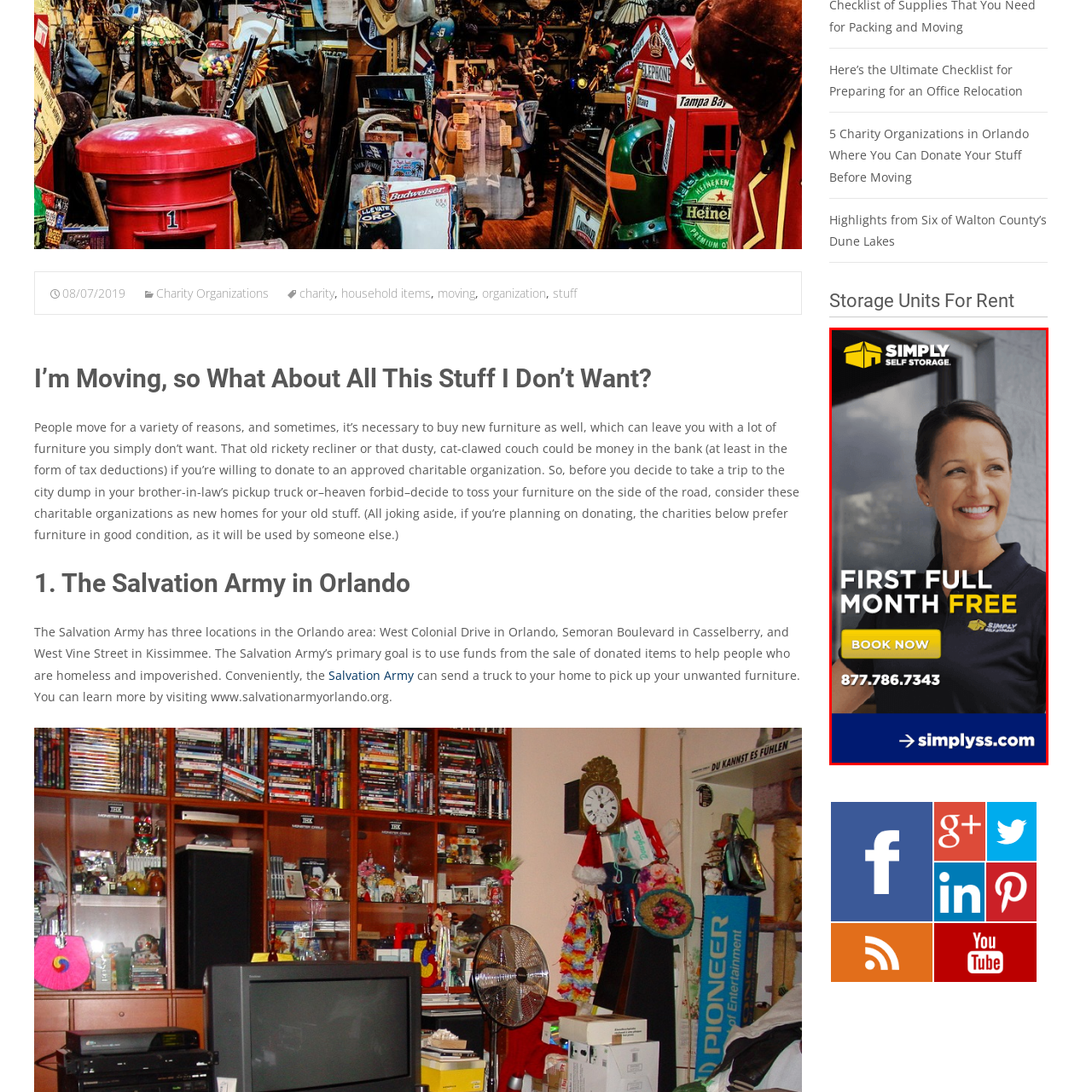Provide a comprehensive description of the image contained within the red rectangle.

The image promotes Simply Self Storage, featuring a friendly woman smiling as she stands in front of a storage facility. The promotional text highlights an enticing offer: "FIRST FULL MONTH FREE," encouraging potential customers to take advantage of this deal. Below this offer, there's a call-to-action button stating "BOOK NOW," alongside contact details, including a phone number (877.786.7343) and a website link (simplyss.com). The branding is clear, with the Simply Self Storage logo prominently displayed, reinforcing the message of convenience and accessibility in storage solutions.